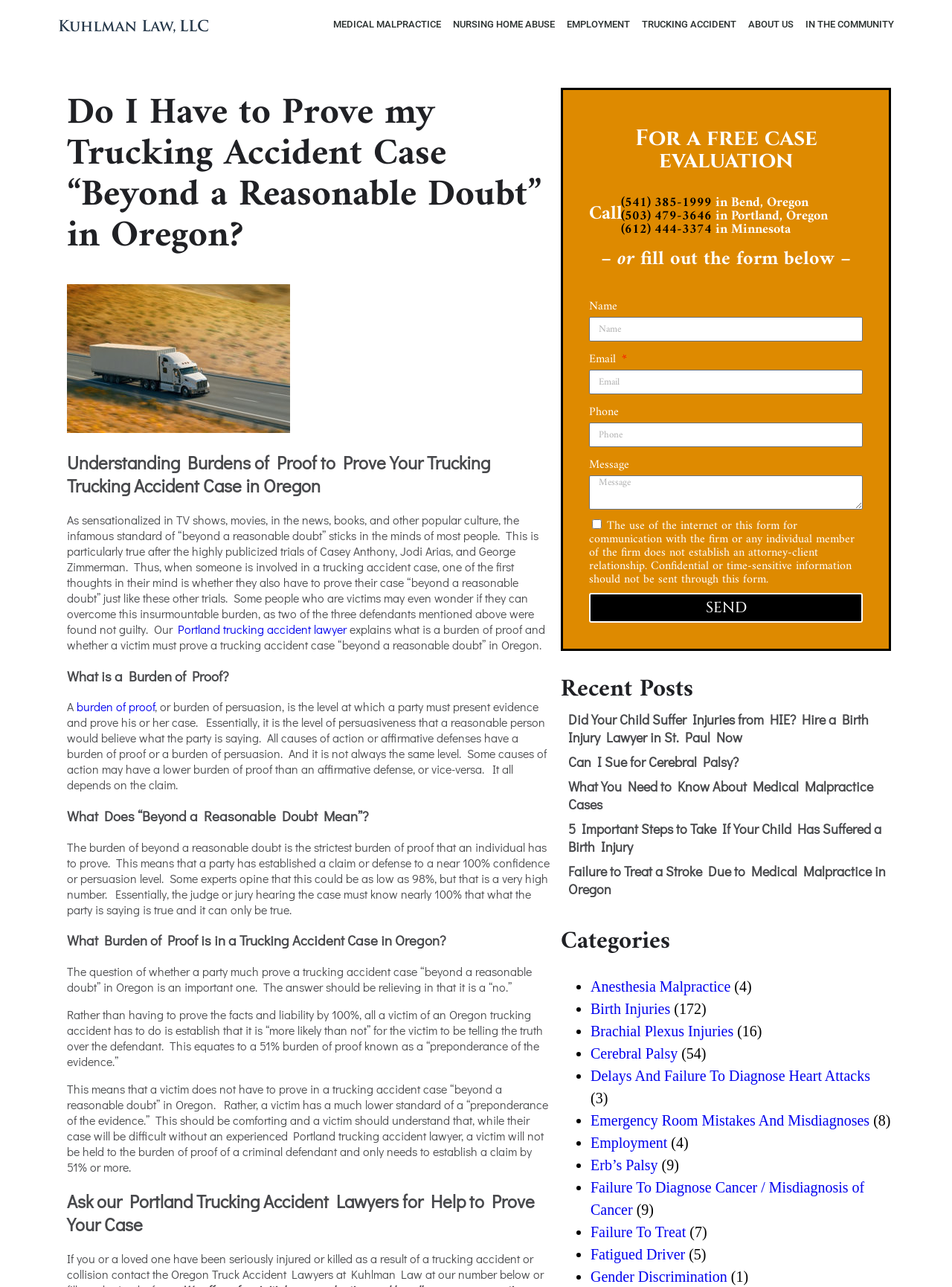Please find the bounding box coordinates of the element's region to be clicked to carry out this instruction: "Call the Portland trucking accident lawyer at (503) 479-3646".

[0.653, 0.159, 0.748, 0.177]